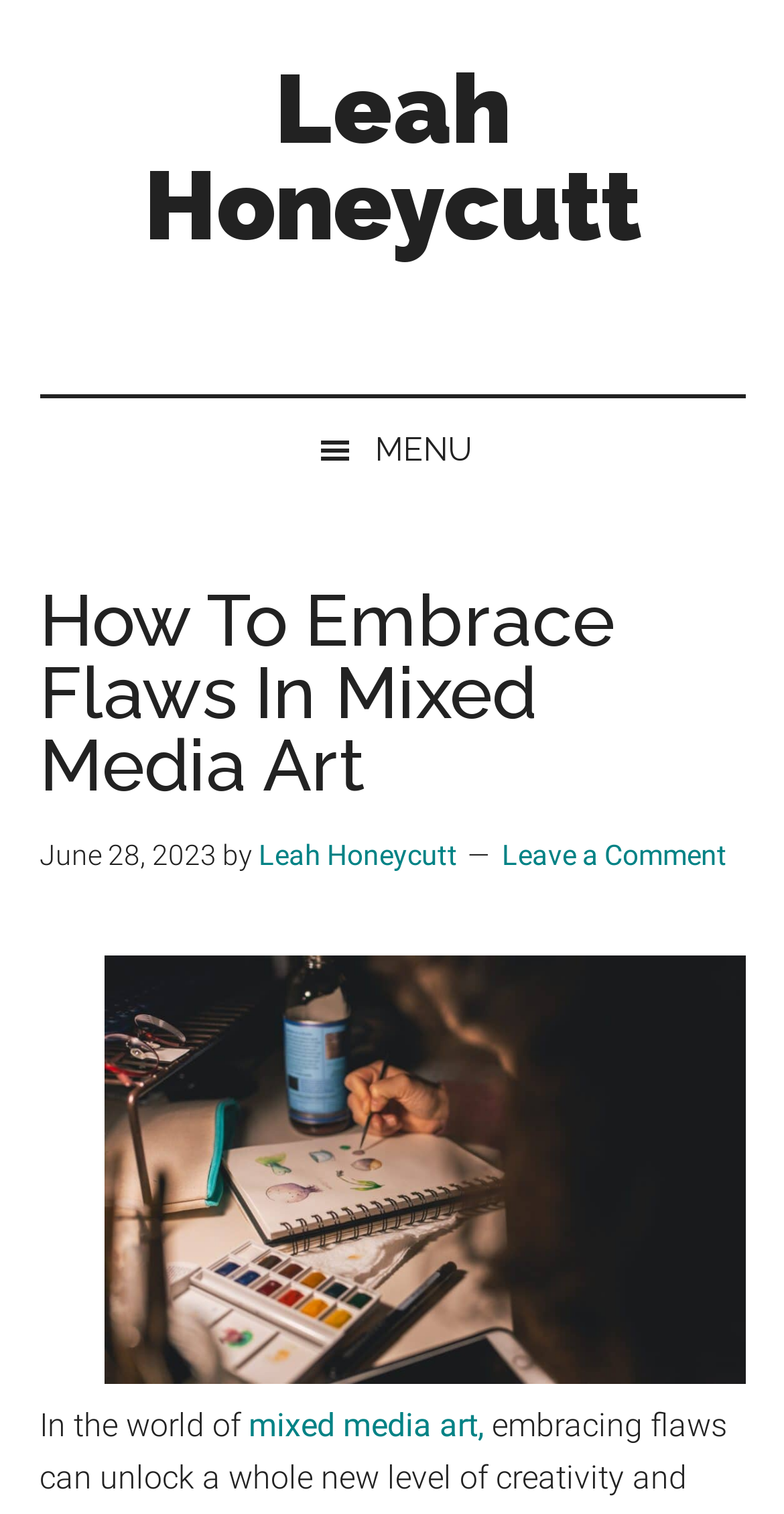What is the date of this article?
From the details in the image, provide a complete and detailed answer to the question.

The date of this article is June 28, 2023, which is mentioned in the time element under the heading 'How To Embrace Flaws In Mixed Media Art'.